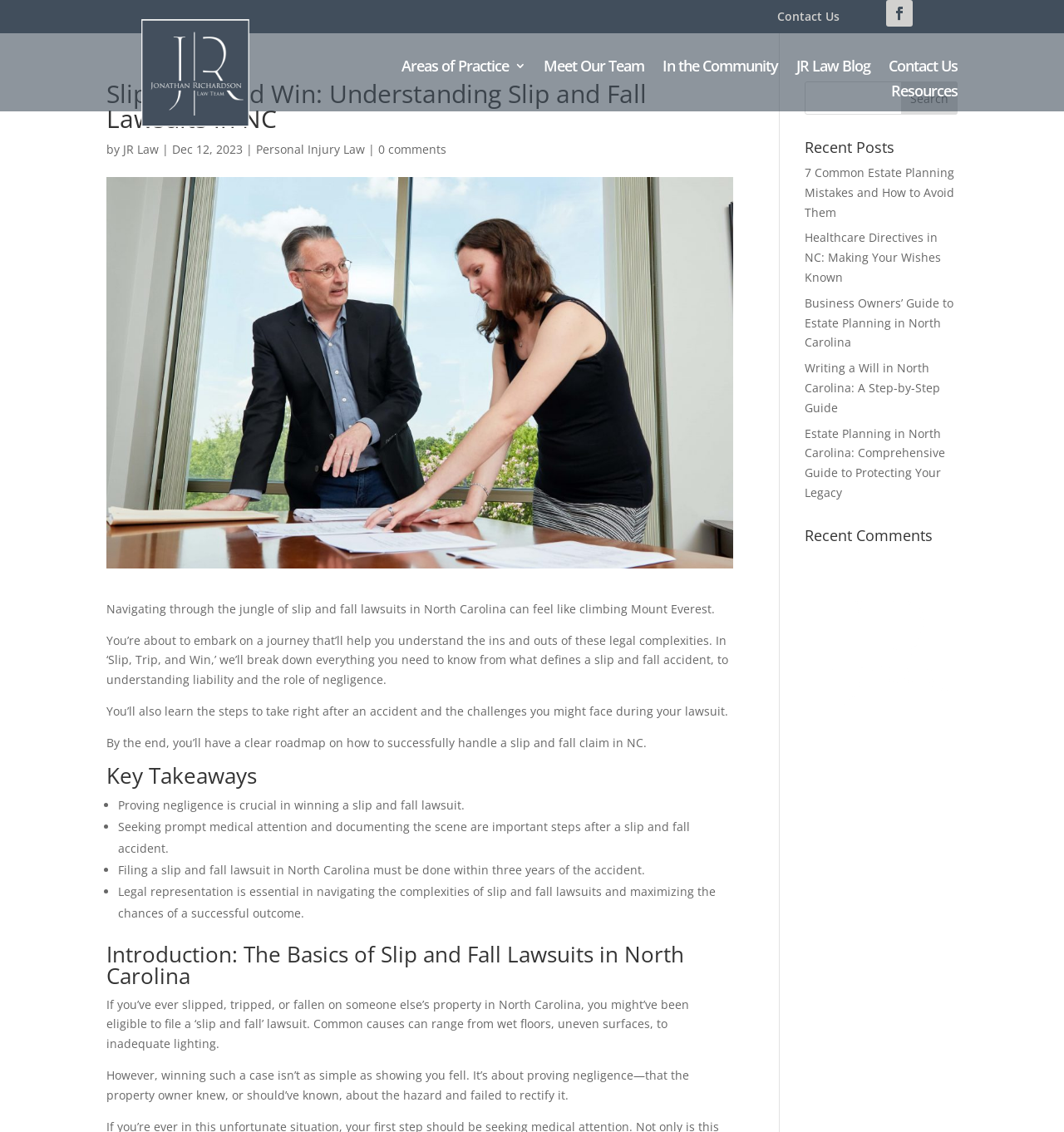Provide the bounding box coordinates of the UI element that matches the description: "Contact Us".

[0.835, 0.053, 0.9, 0.069]